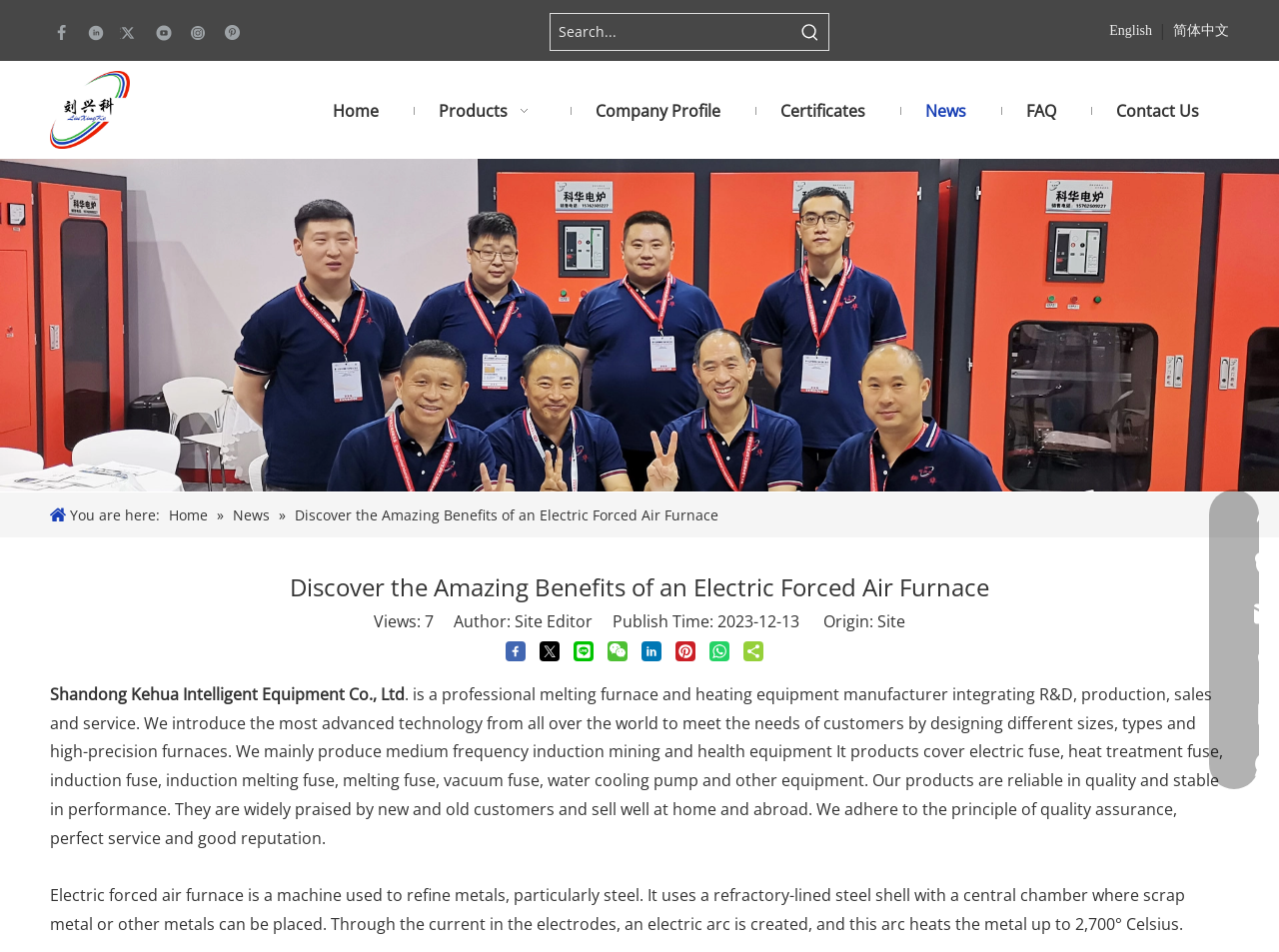From the details in the image, provide a thorough response to the question: What is the company name mentioned on the webpage?

The company name is mentioned in the text at the bottom of the webpage, which describes the company as a professional melting furnace and heating equipment manufacturer.